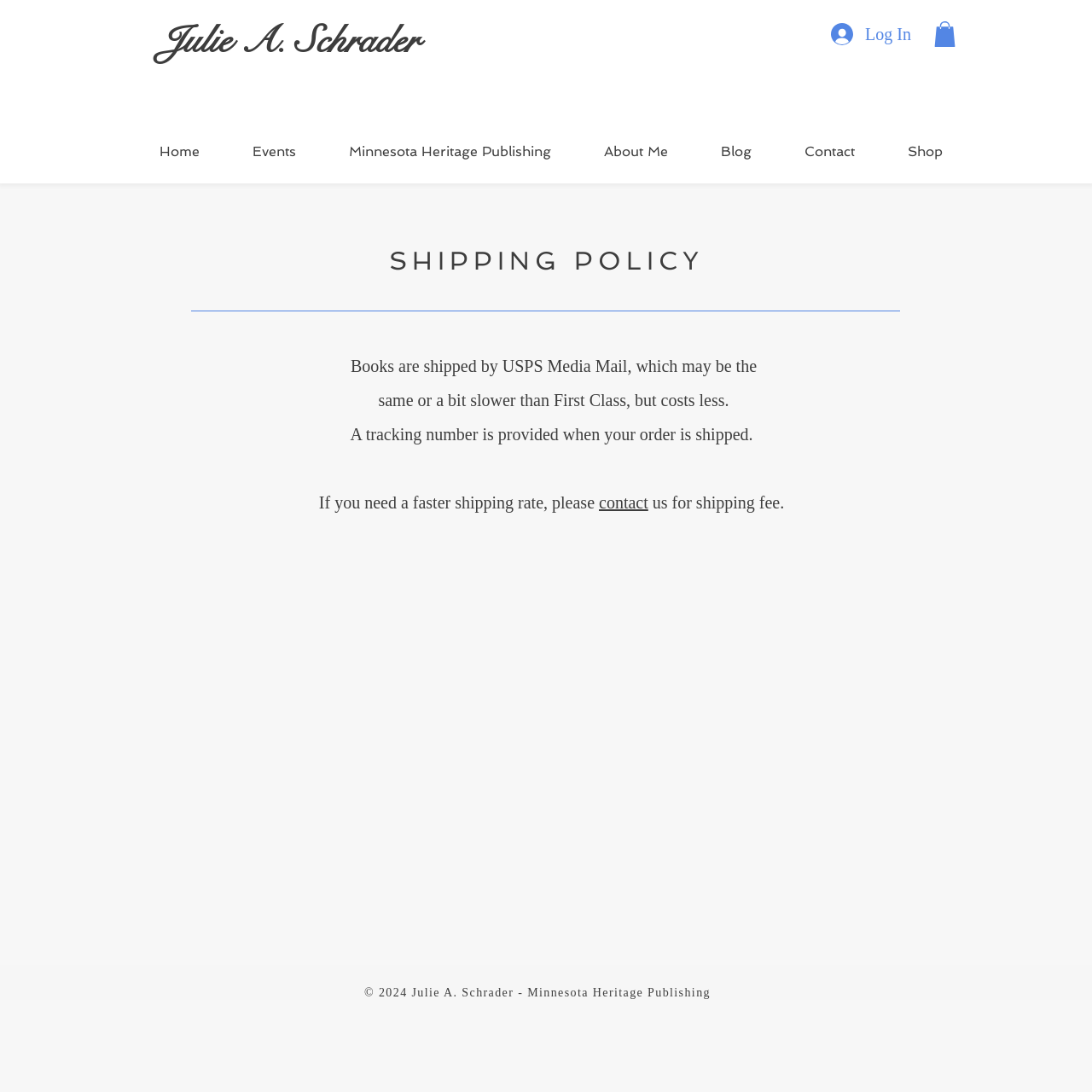Determine the bounding box coordinates of the clickable element to achieve the following action: 'Contact Julie A. Schrader'. Provide the coordinates as four float values between 0 and 1, formatted as [left, top, right, bottom].

[0.548, 0.452, 0.594, 0.469]